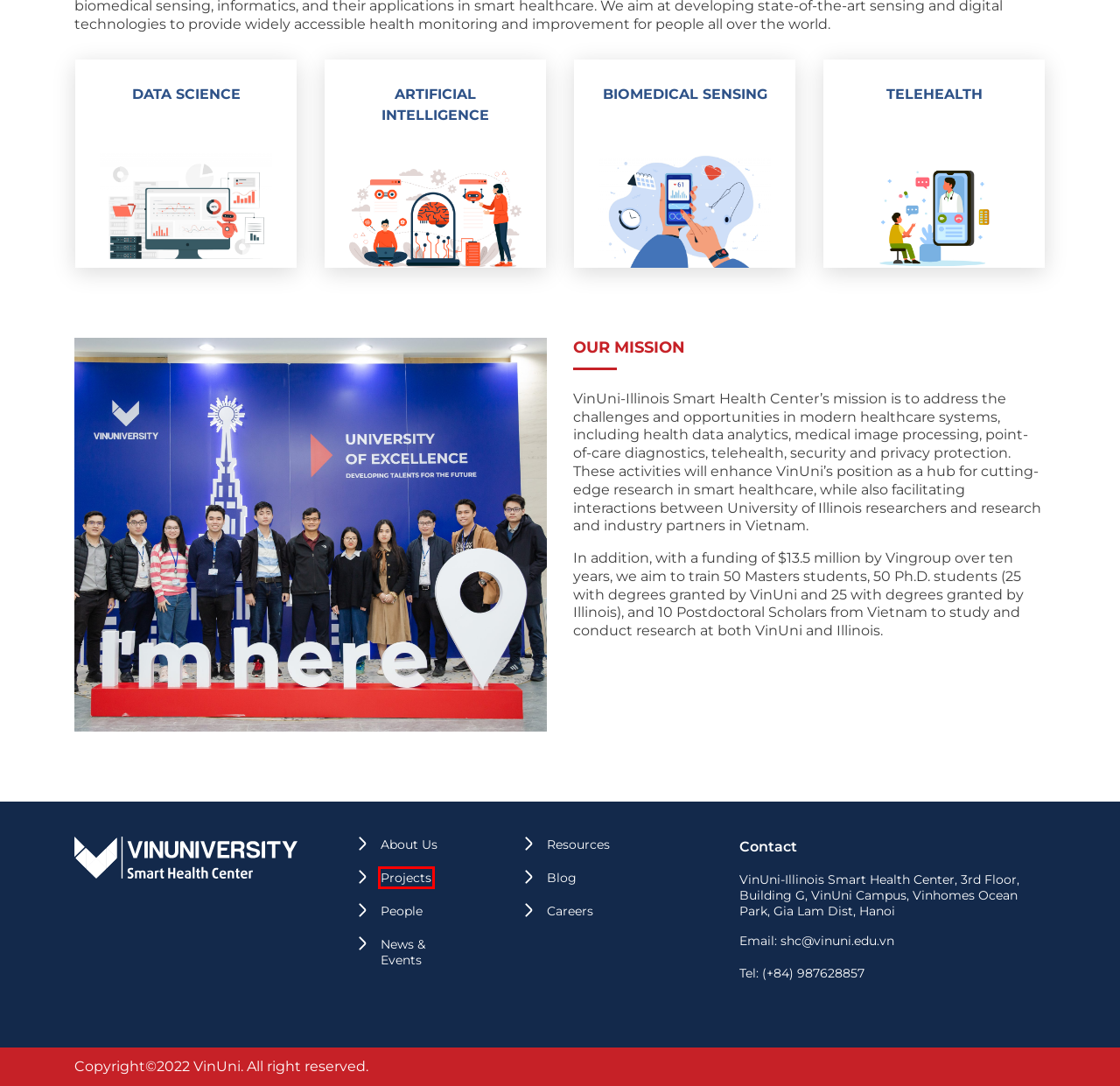Observe the screenshot of a webpage with a red bounding box around an element. Identify the webpage description that best fits the new page after the element inside the bounding box is clicked. The candidates are:
A. Projects - Smarthealthcenter
B. Blog - Smarthealthcenter
C. News & Events - Smarthealthcenter
D. Resources - Smarthealthcenter
E. Careers - Smarthealthcenter
F. VISHC PhD Scholarship and Postdoc Fellowship Program - Smarthealthcenter
G. People - Smarthealthcenter
H. Home - Smarthealthcenter

A